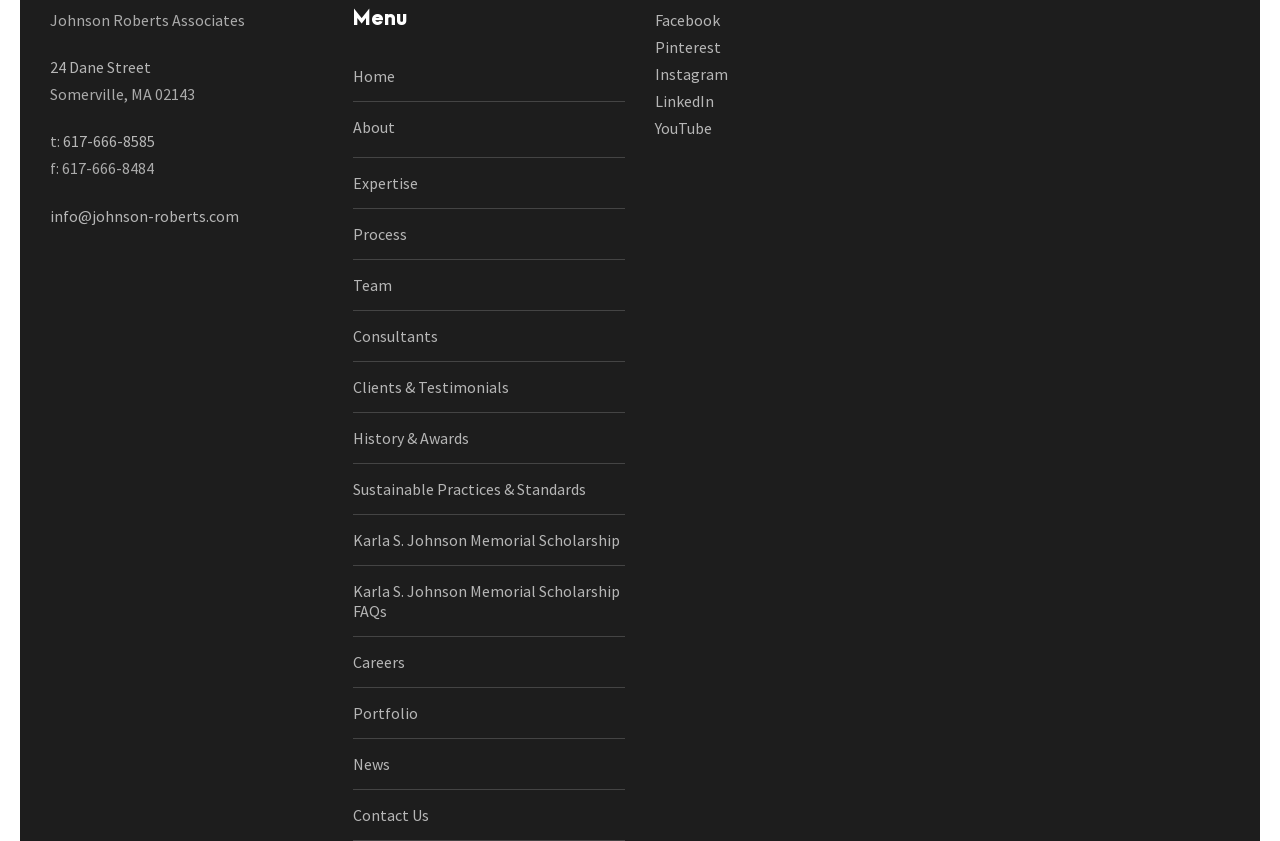Identify the coordinates of the bounding box for the element that must be clicked to accomplish the instruction: "contact us".

[0.275, 0.957, 0.335, 0.981]